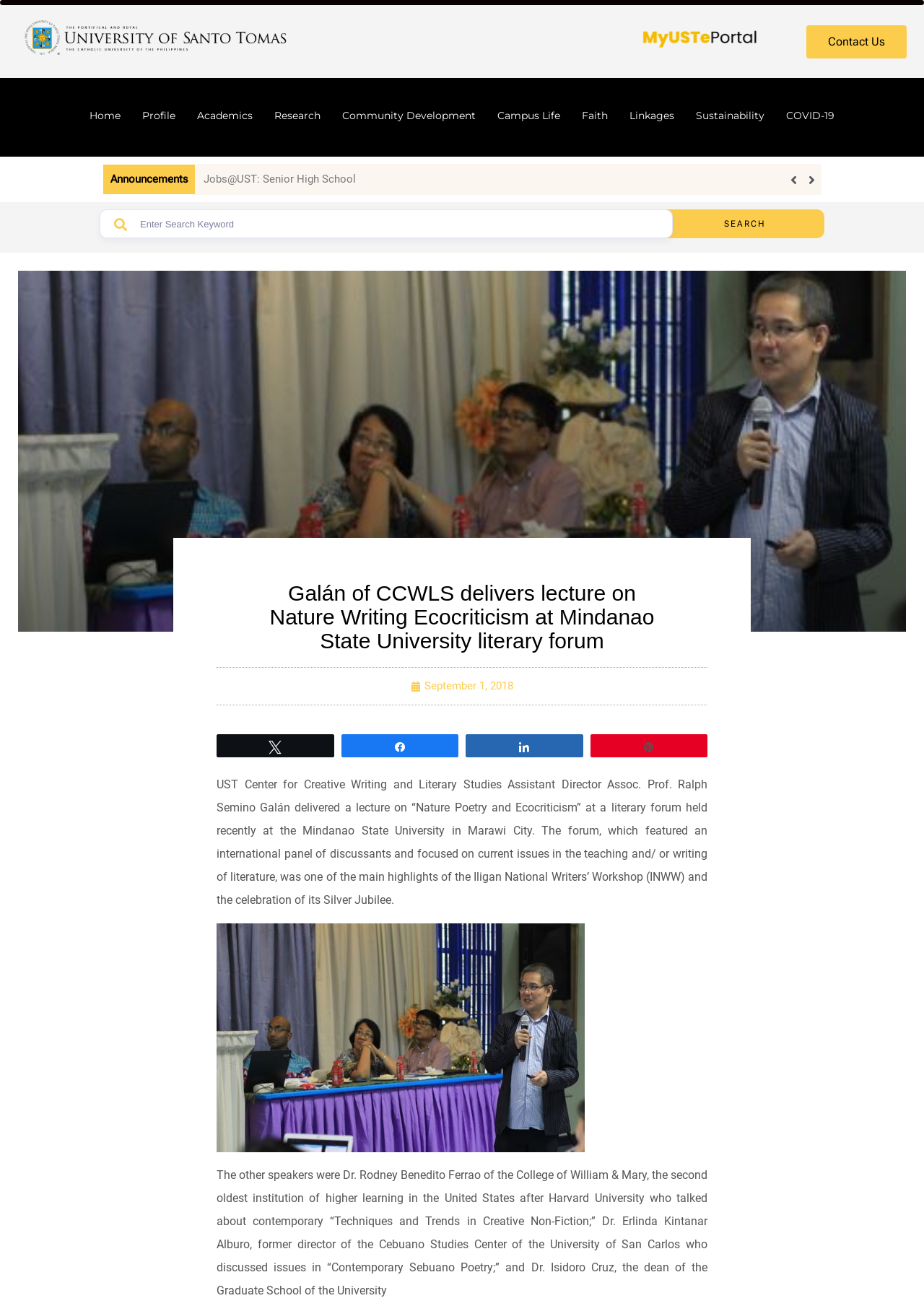Identify the bounding box coordinates for the UI element mentioned here: "name="eael_advanced_search" placeholder="Enter Search Keyword"". Provide the coordinates as four float values between 0 and 1, i.e., [left, top, right, bottom].

[0.108, 0.16, 0.728, 0.183]